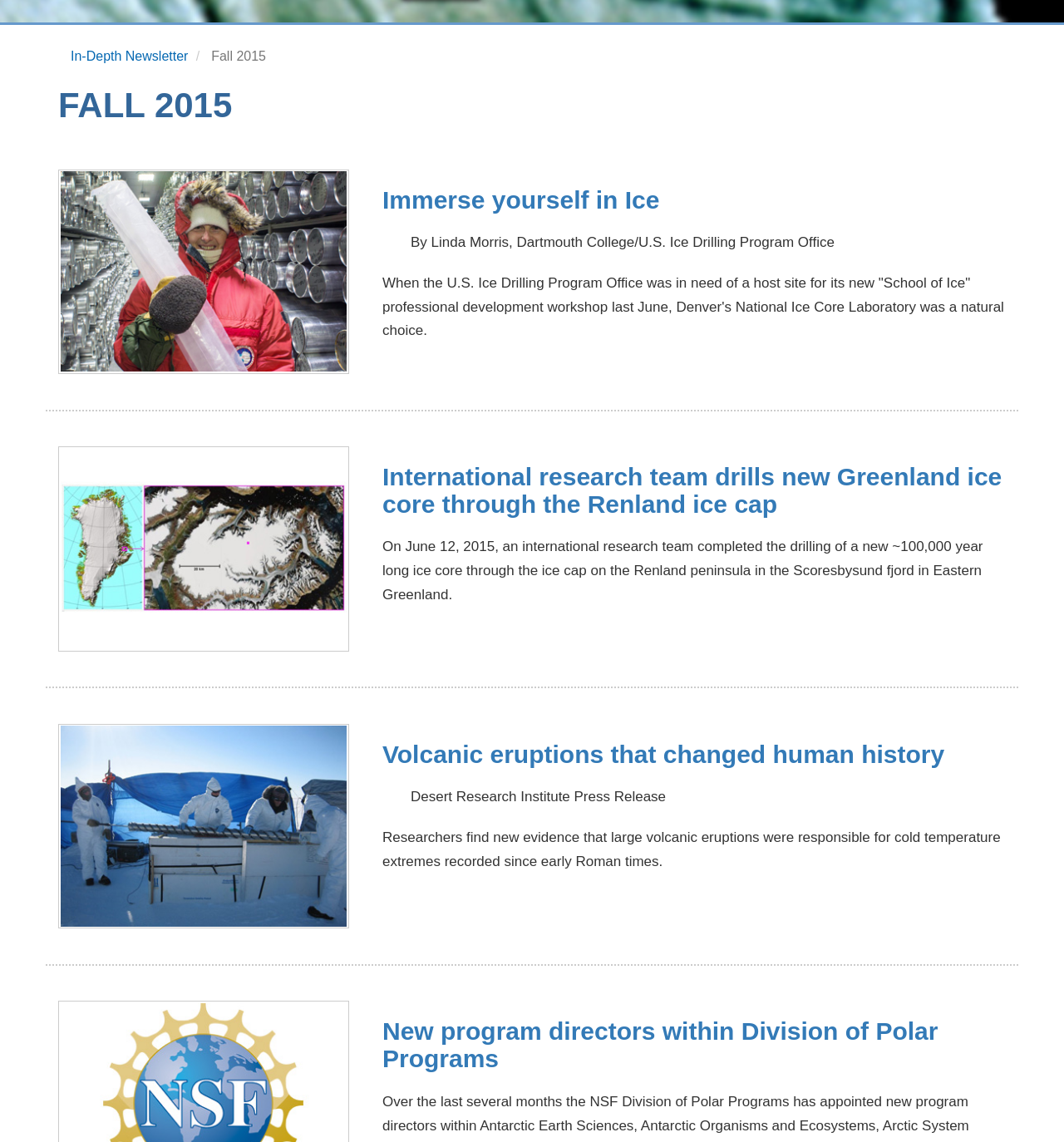Based on the element description Immerse yourself in Ice, identify the bounding box of the UI element in the given webpage screenshot. The coordinates should be in the format (top-left x, top-left y, bottom-right x, bottom-right y) and must be between 0 and 1.

[0.359, 0.163, 0.62, 0.187]